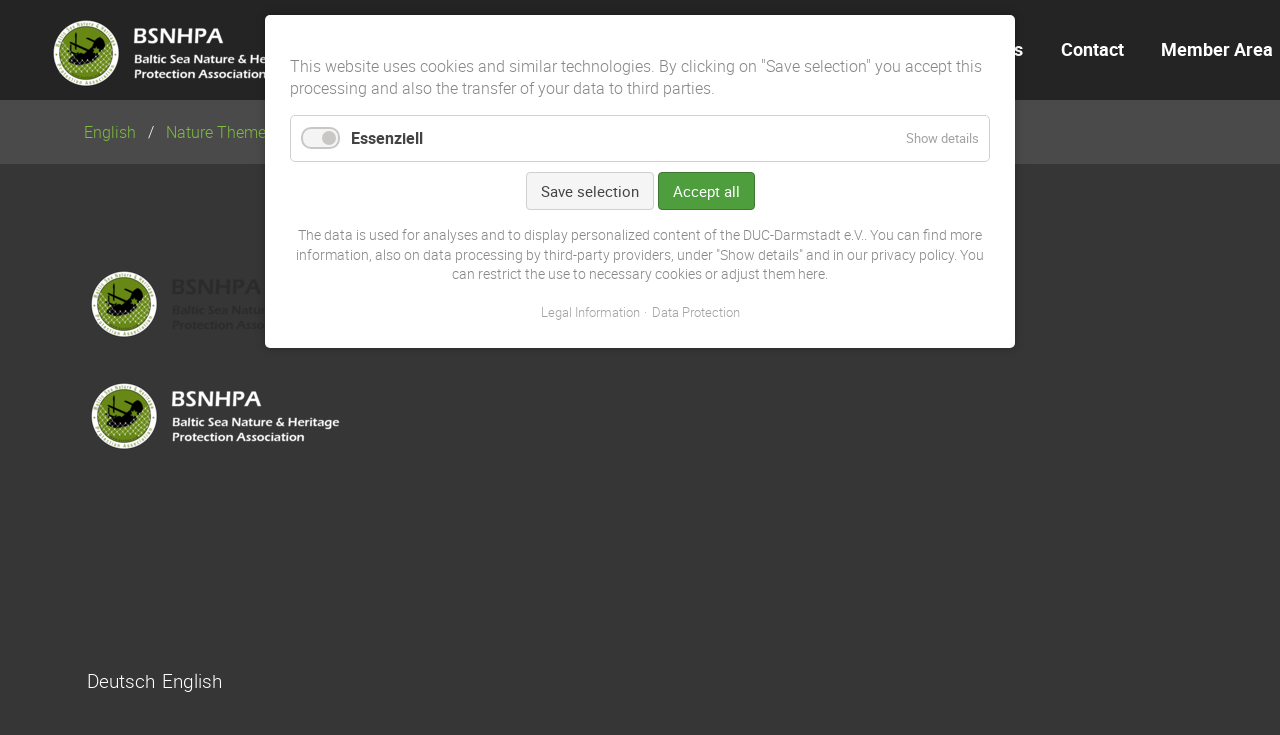Create a detailed narrative of the webpage’s visual and textual elements.

The webpage is the official website of the Baltic Sea Nature & Heritage Protection Association e.V. At the top, there is a main navigation menu with several links, including "Home", "The association", "Events", "Projects", and "Contact". To the right of the navigation menu, there is a button to toggle the menu and links to switch the language to German or English.

Below the main navigation menu, there is a breadcrumbs navigation menu with links to "English", "Nature Theme Elemente", and "01_Header". 

On the left side of the page, there is a large figure with a link to the association's website. Below the figure, there are two more figures with links to the association's website in German and English.

In the middle of the page, there is an alert box with a message about the website using cookies and similar technologies. The box contains a checkbox for essential cookies, buttons to show details, save selection, and accept all, as well as links to legal information and data protection.

There are no images on the page apart from the figures mentioned above, which are likely logos or icons of the association.